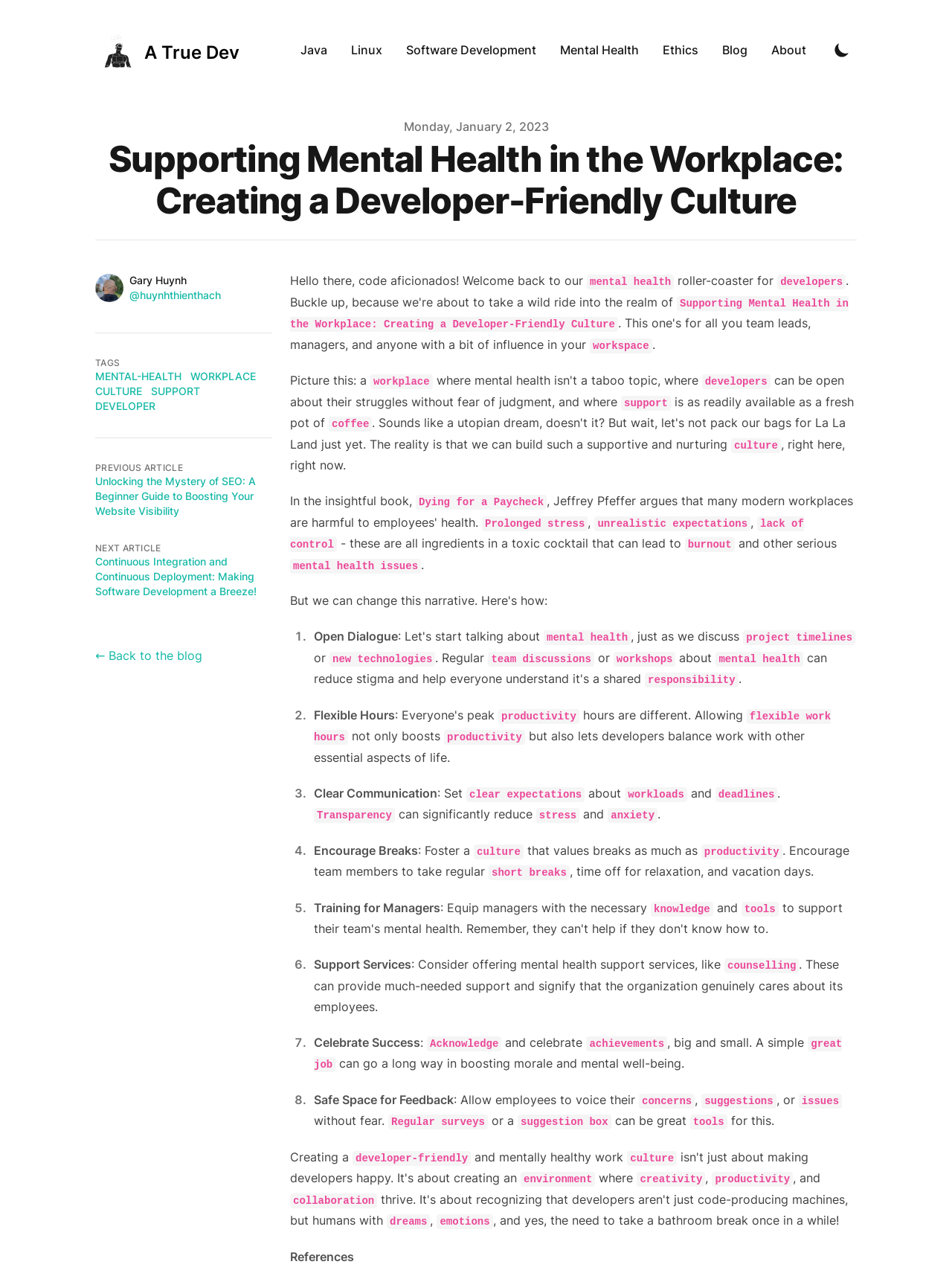Who is the author of the article?
Please ensure your answer is as detailed and informative as possible.

The author's name can be found in the description list detail section, where it is mentioned as 'Gary Huynh' along with a Twitter handle '@huynhthienthach'.